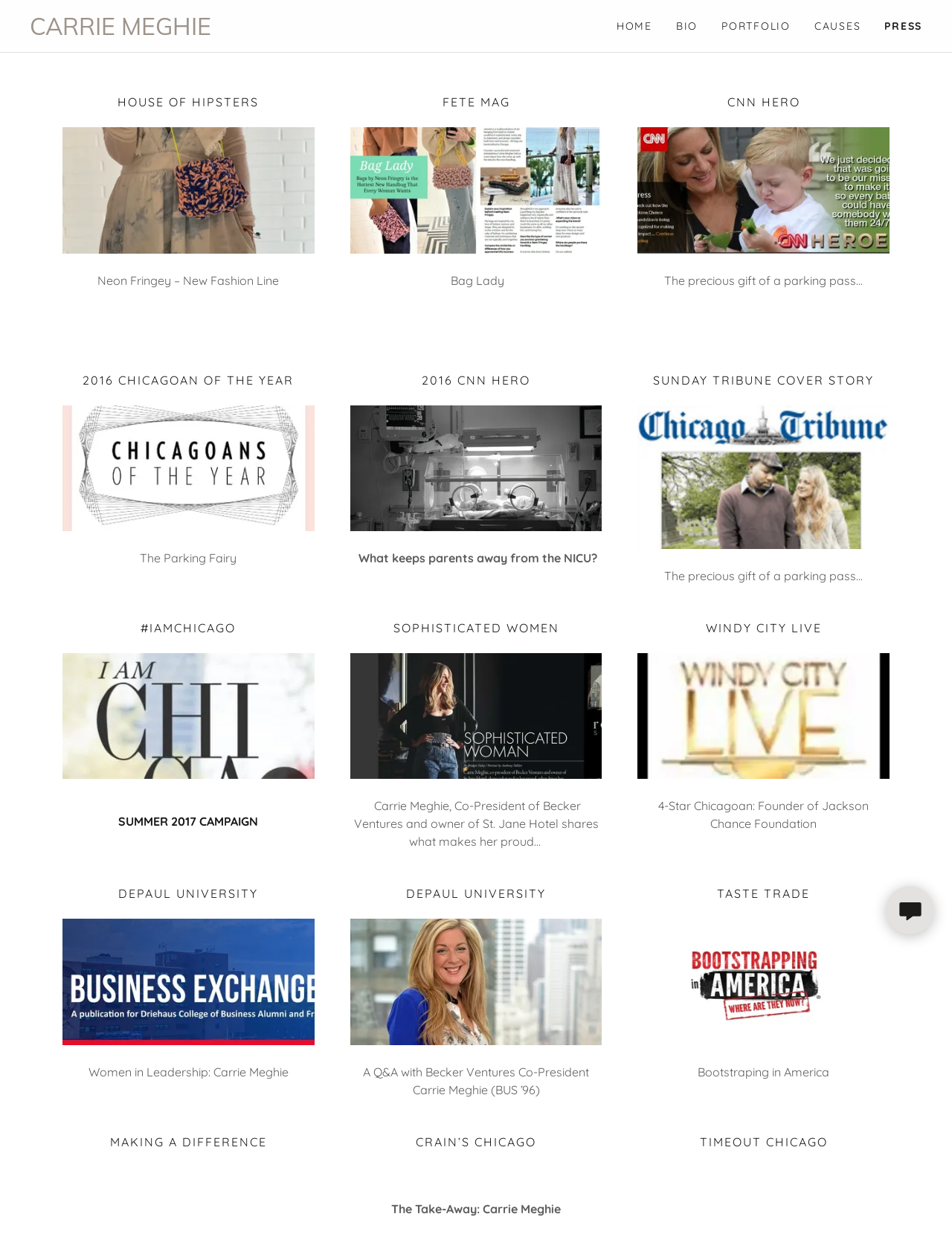What is the university where Carrie Meghie studied?
Refer to the image and provide a thorough answer to the question.

The webpage mentions 'DePaul University' in two separate headings, indicating that Carrie Meghie has a connection to the university, likely having studied there.